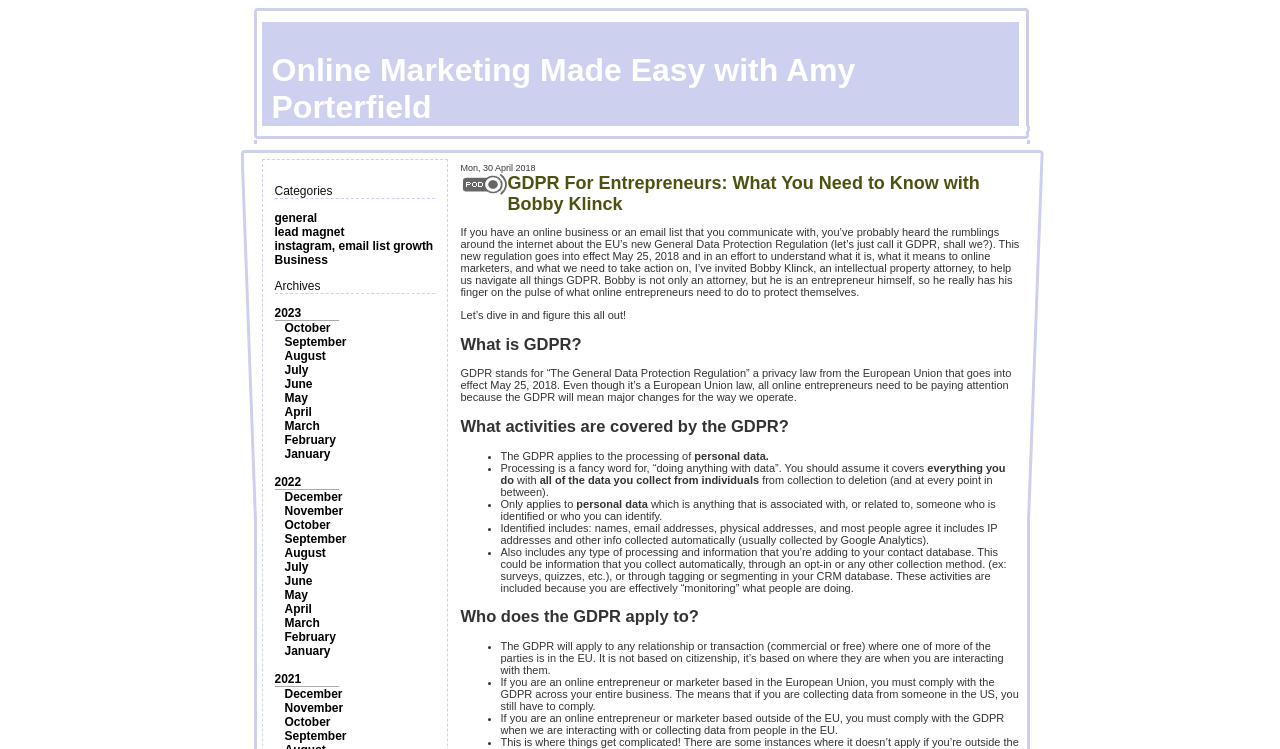Can you provide the bounding box coordinates for the element that should be clicked to implement the instruction: "Read the article 'GDPR For Entrepreneurs: What You Need to Know with Bobby Klinck'"?

[0.396, 0.231, 0.766, 0.286]